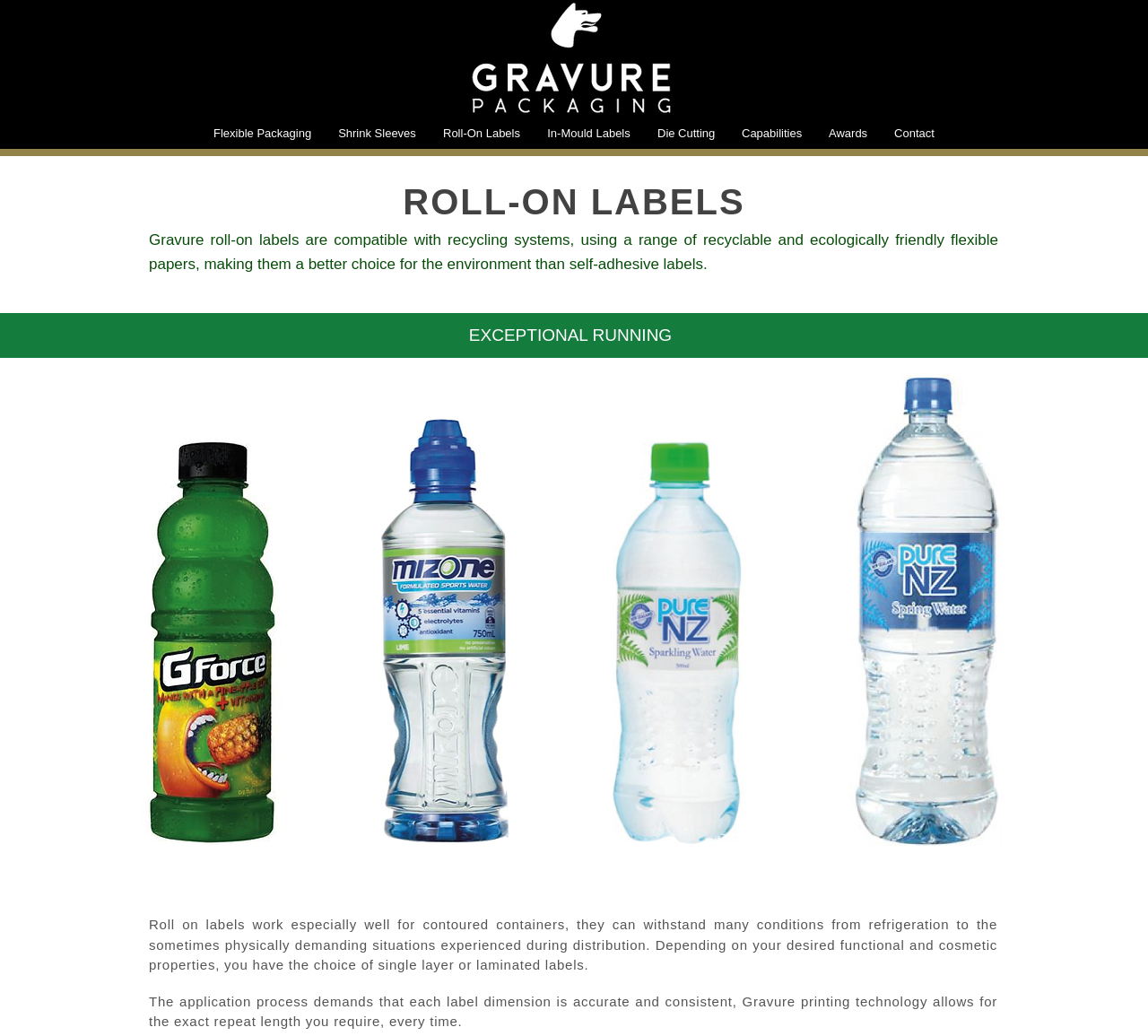What is the advantage of Gravure printing technology?
Look at the image and answer the question using a single word or phrase.

Exact repeat length